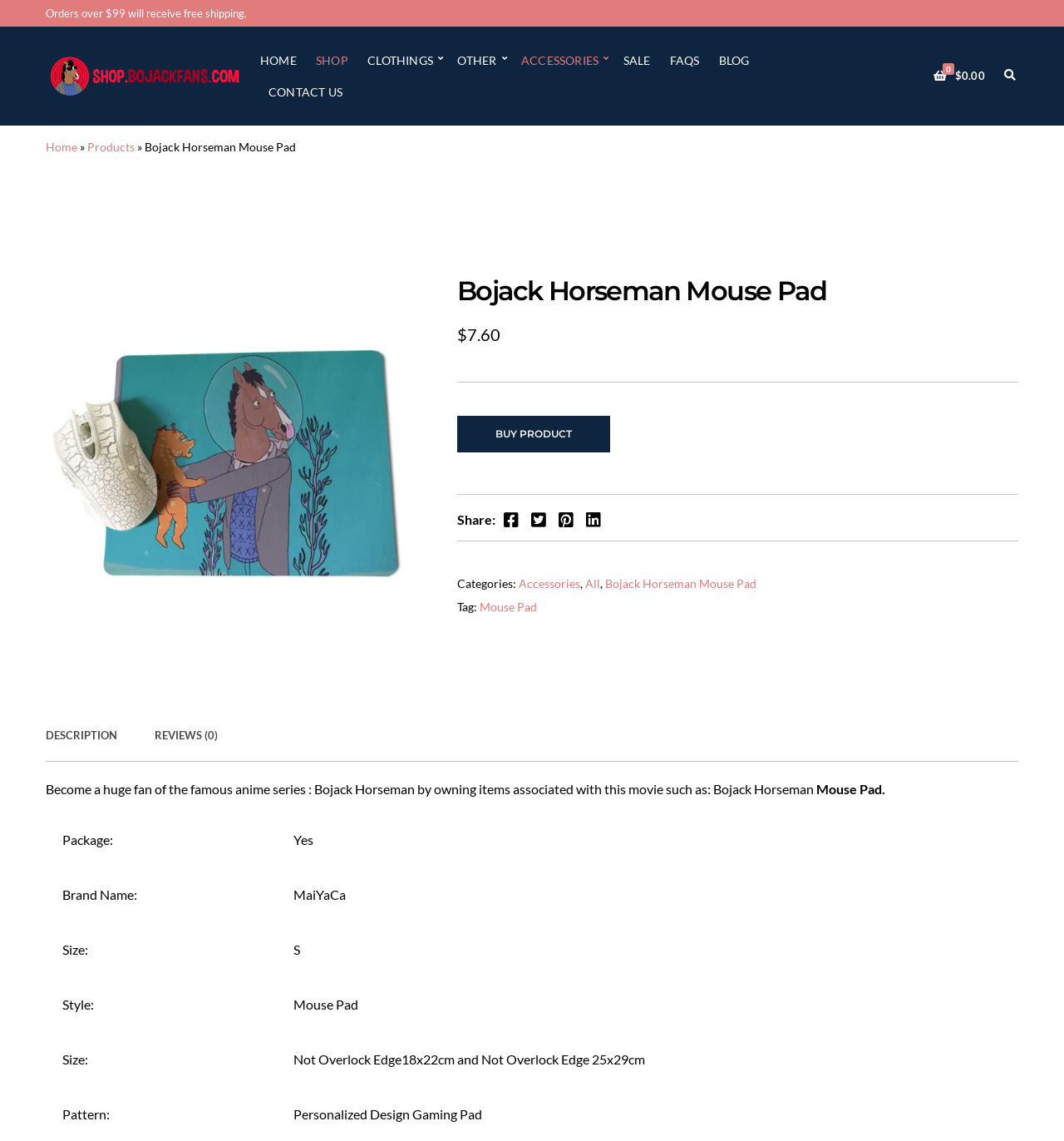How much does the product cost?
Based on the screenshot, provide a one-word or short-phrase response.

$7.60